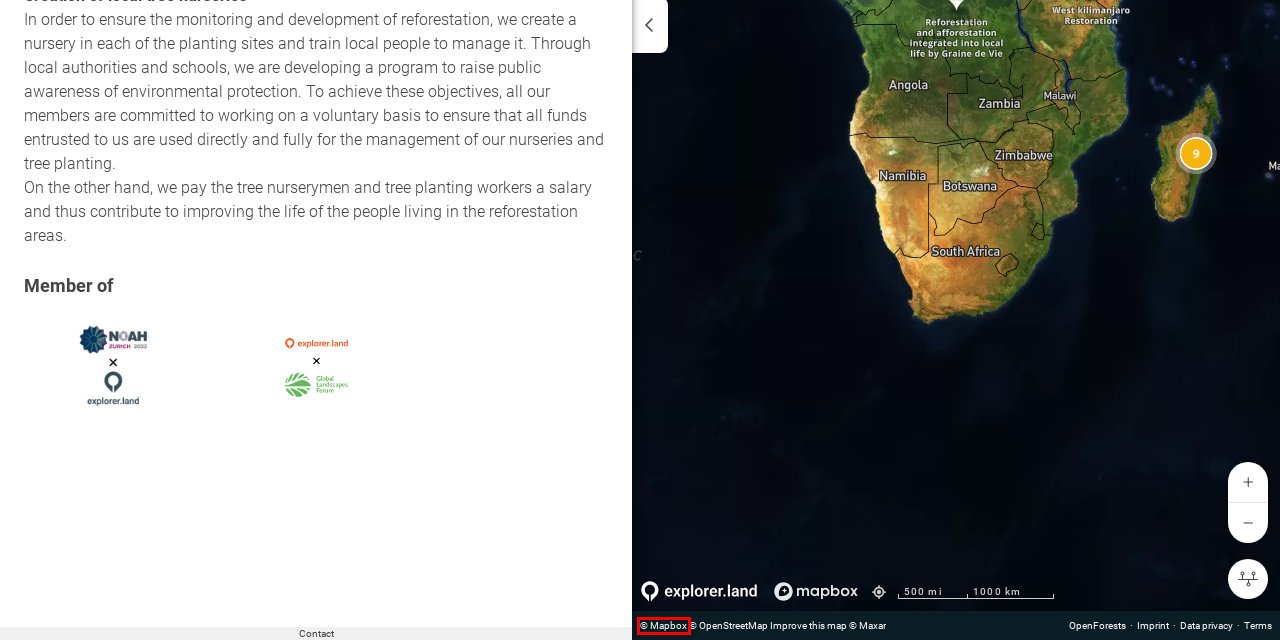Inspect the screenshot of a webpage with a red rectangle bounding box. Identify the webpage description that best corresponds to the new webpage after clicking the element inside the bounding box. Here are the candidates:
A. Home OpenForests - OpenForests
B. Improve this Map
C. Build Dynamic Maps with Mapbox
D. Helpdesk | Home
E. Imprint - OpenForests
F. Data Privacy - OpenForests
G. General Terms of Service - home.explorer.land
H. explorer.land's blog - Latest explorer.land news

C